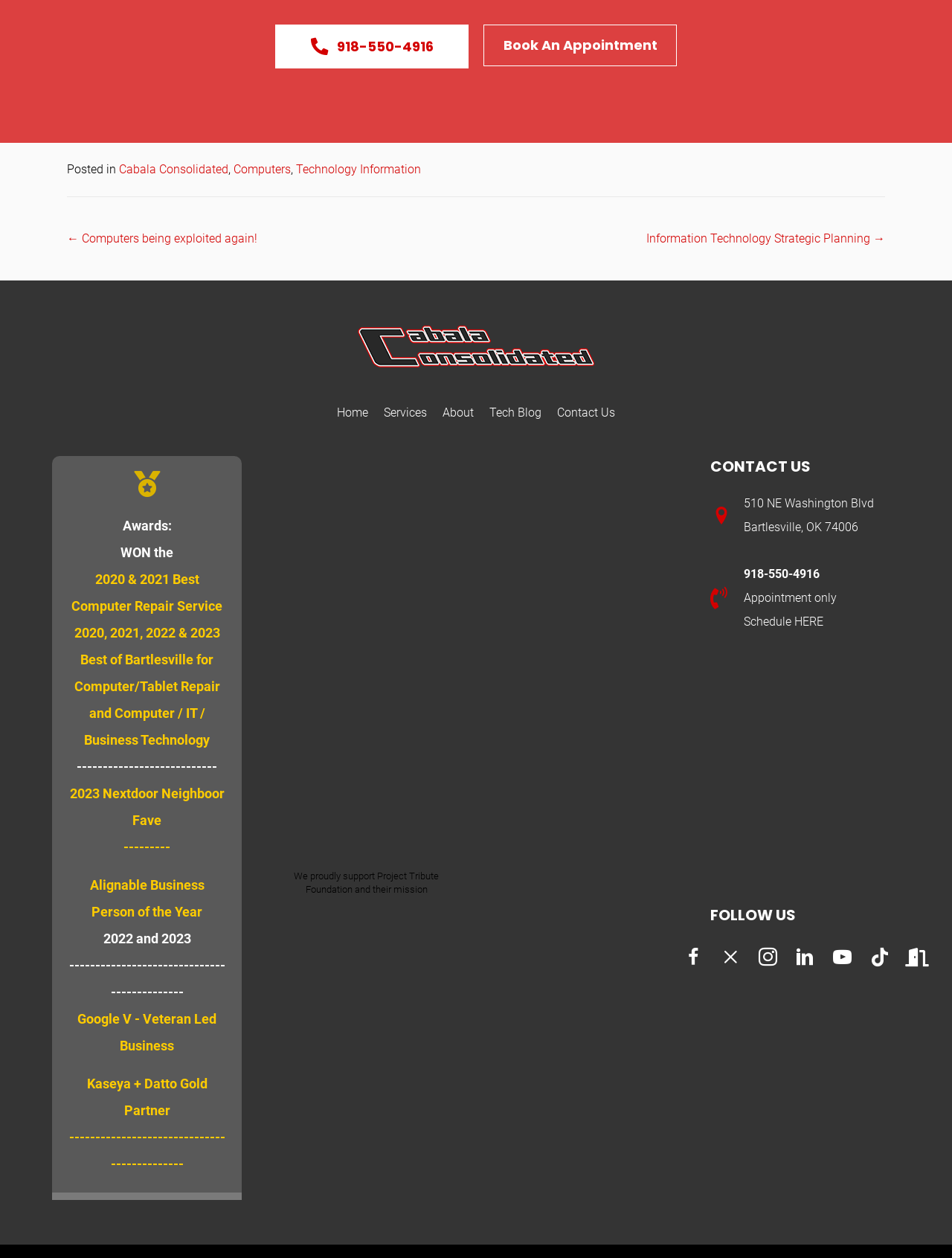Pinpoint the bounding box coordinates of the element to be clicked to execute the instruction: "View Our Facebook Page".

[0.719, 0.753, 0.738, 0.768]